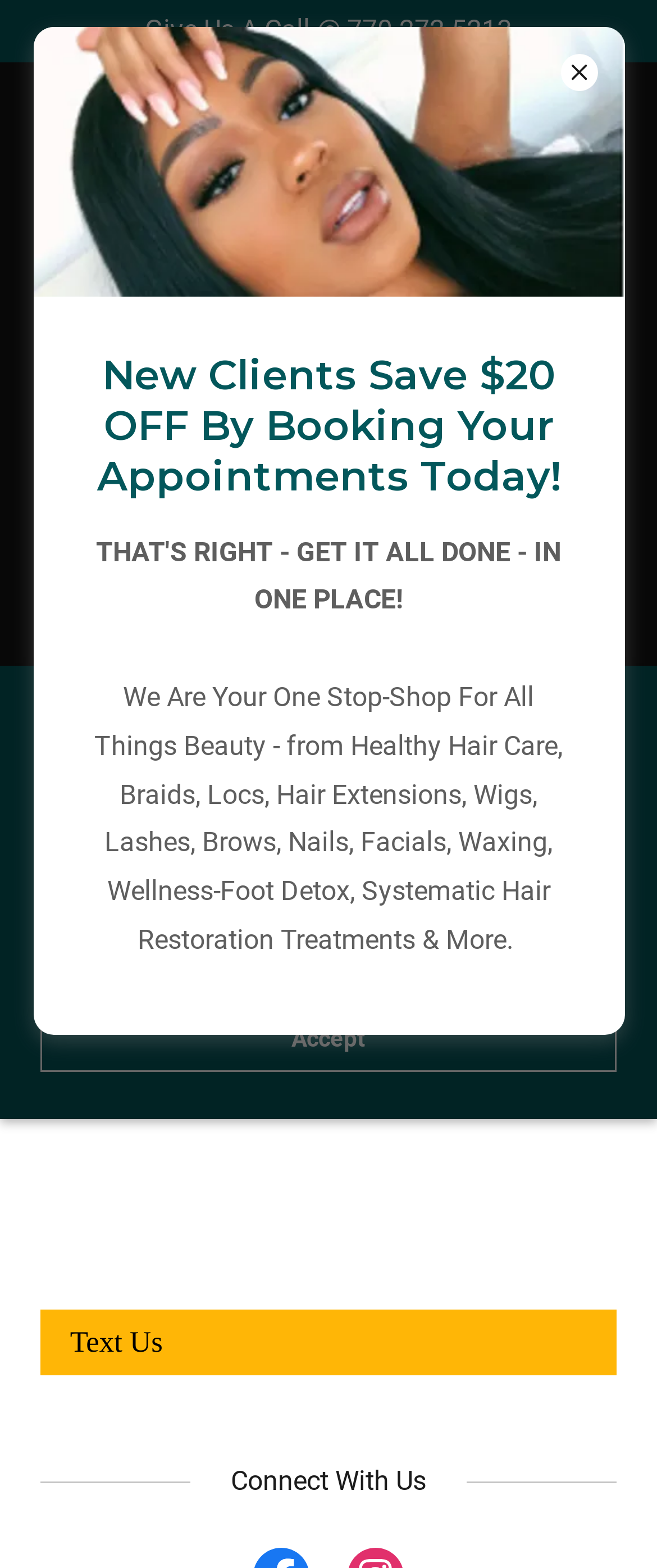What is the coupon condition?
Please provide a single word or phrase based on the screenshot.

Scheduled with Any Regular Service Only